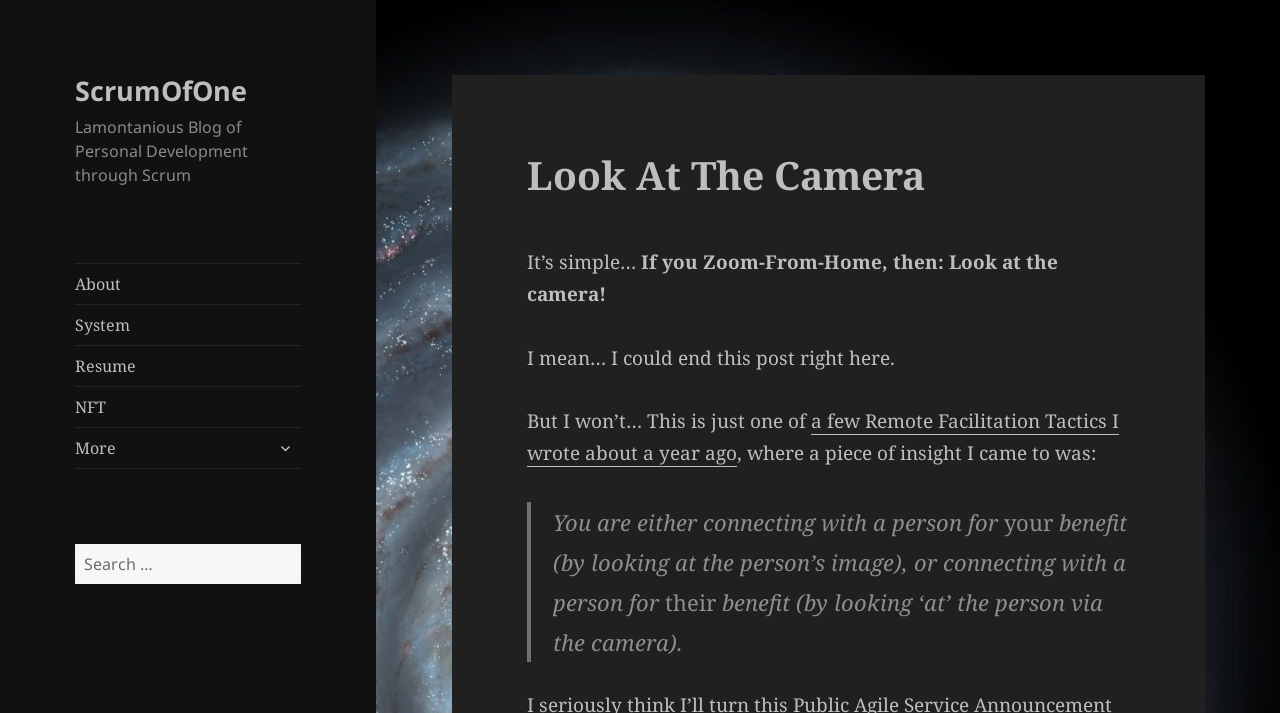Determine the main heading text of the webpage.

Look At The Camera